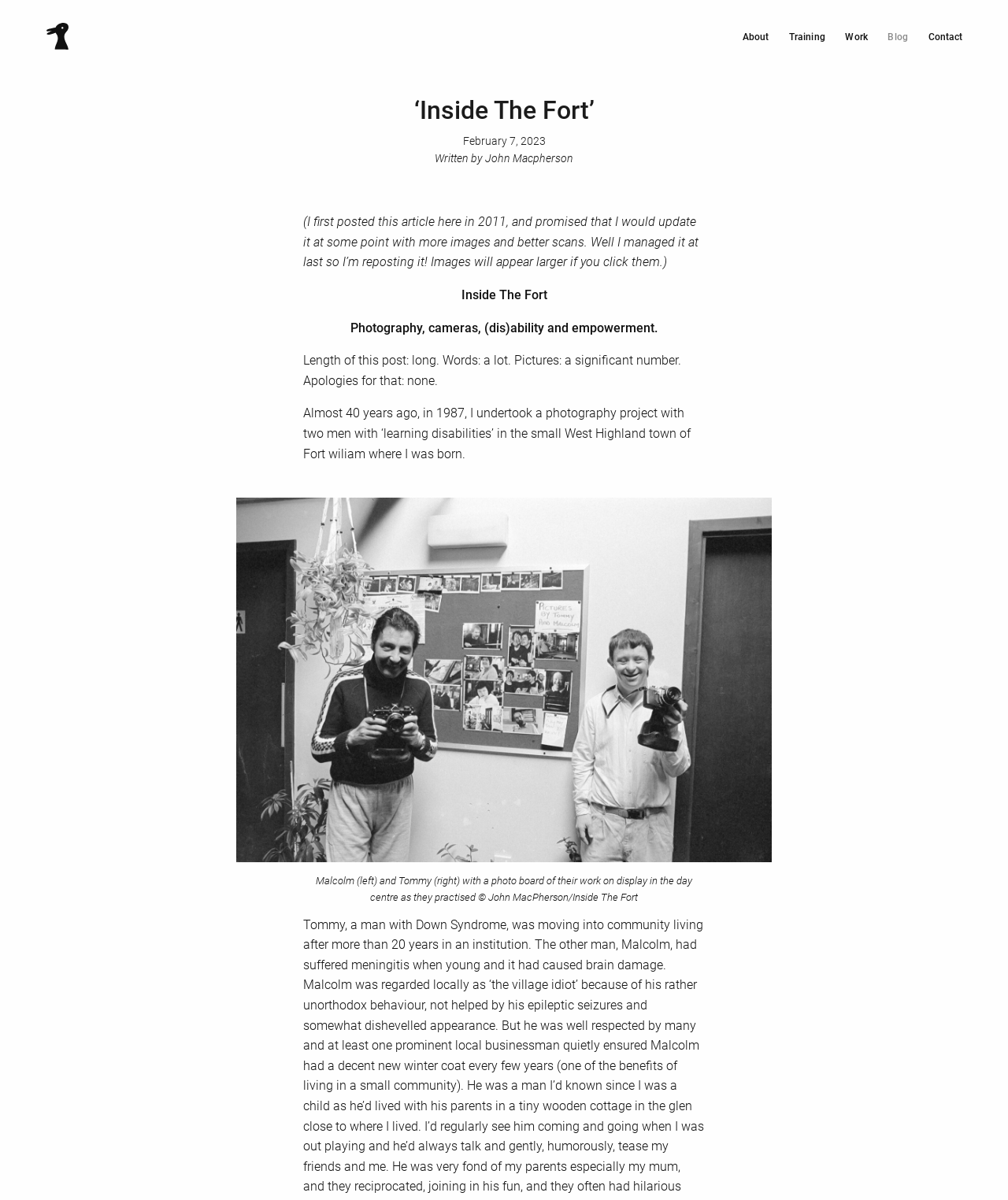Locate the bounding box coordinates of the clickable region to complete the following instruction: "Go to the 'About' page."

[0.736, 0.026, 0.763, 0.036]